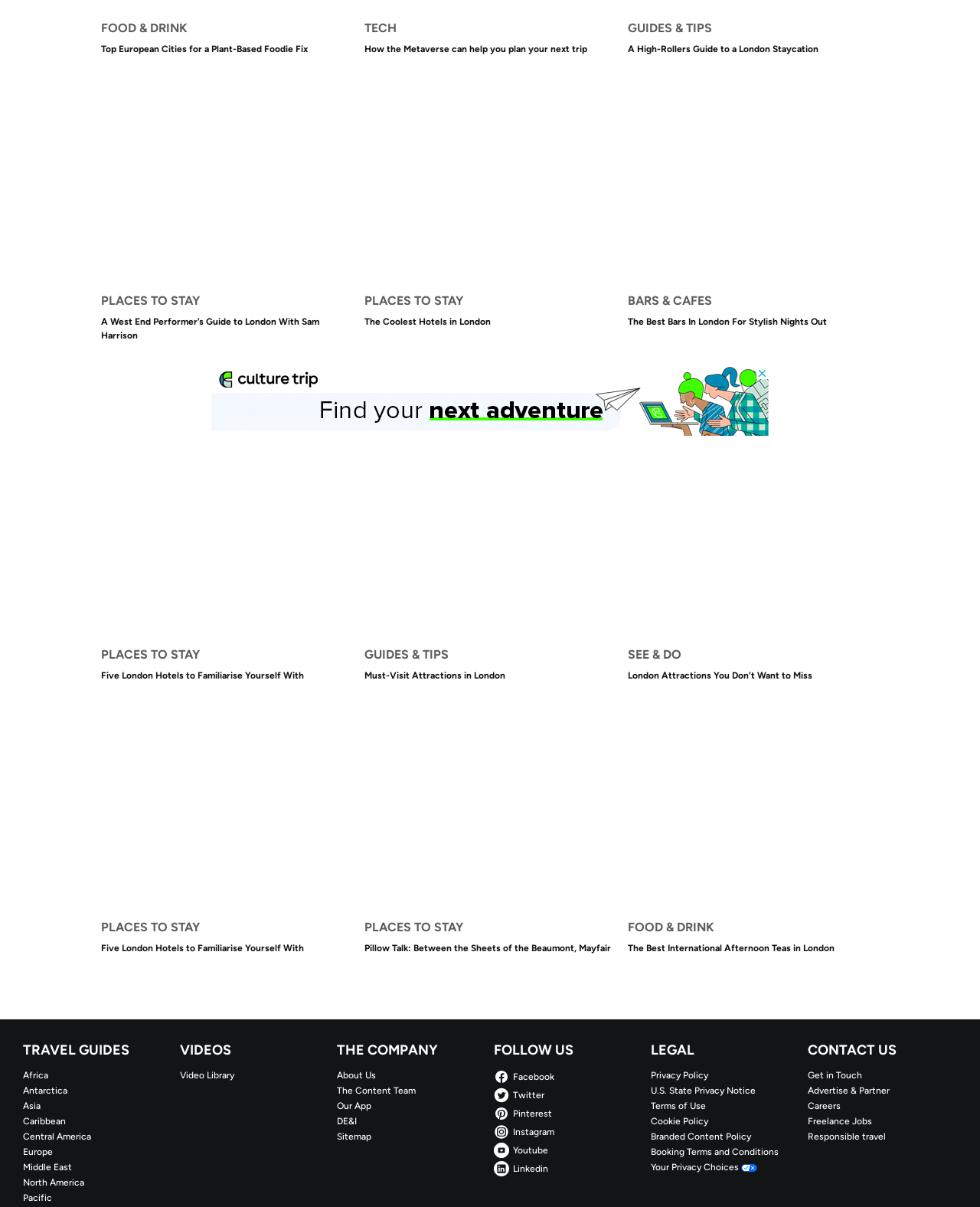Answer briefly with one word or phrase:
What type of content is available in the 'VIDEOS' section?

Video library